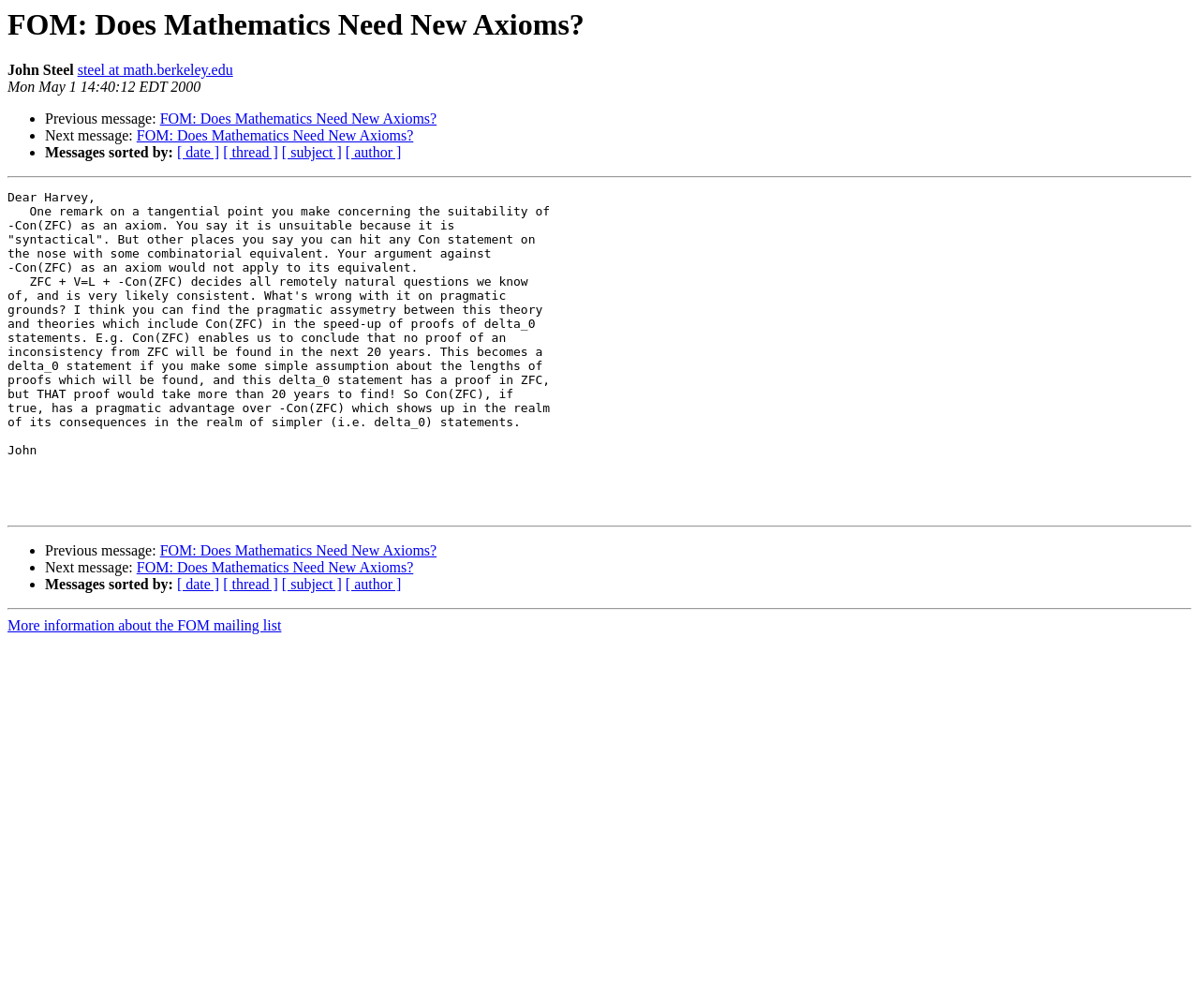Can you specify the bounding box coordinates for the region that should be clicked to fulfill this instruction: "View next message".

[0.114, 0.127, 0.345, 0.143]